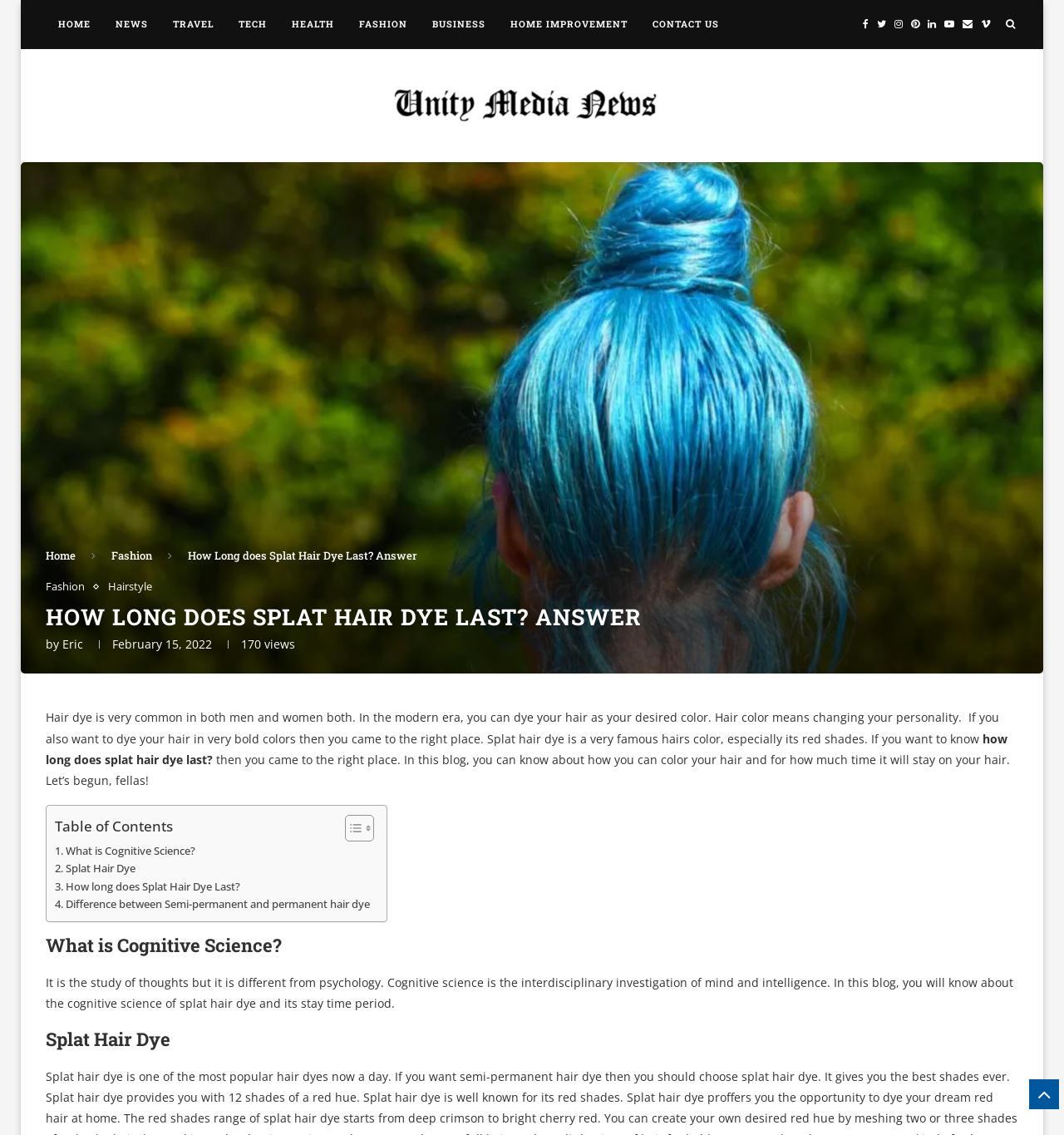Give the bounding box coordinates for this UI element: "alt="Unitymedianews"". The coordinates should be four float numbers between 0 and 1, arranged as [left, top, right, bottom].

[0.308, 0.065, 0.692, 0.115]